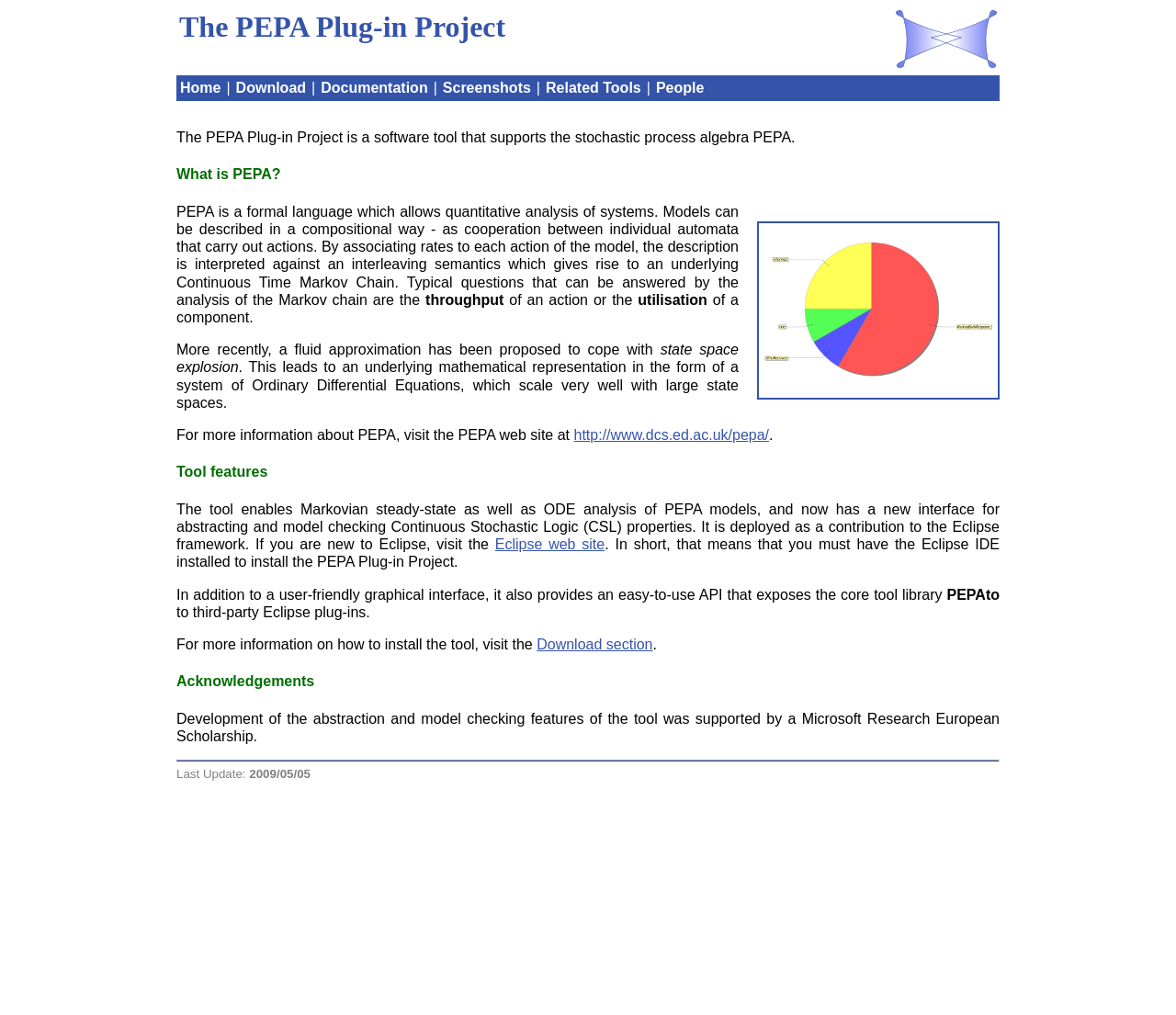Given the description "Download section", determine the bounding box of the corresponding UI element.

[0.456, 0.627, 0.555, 0.643]